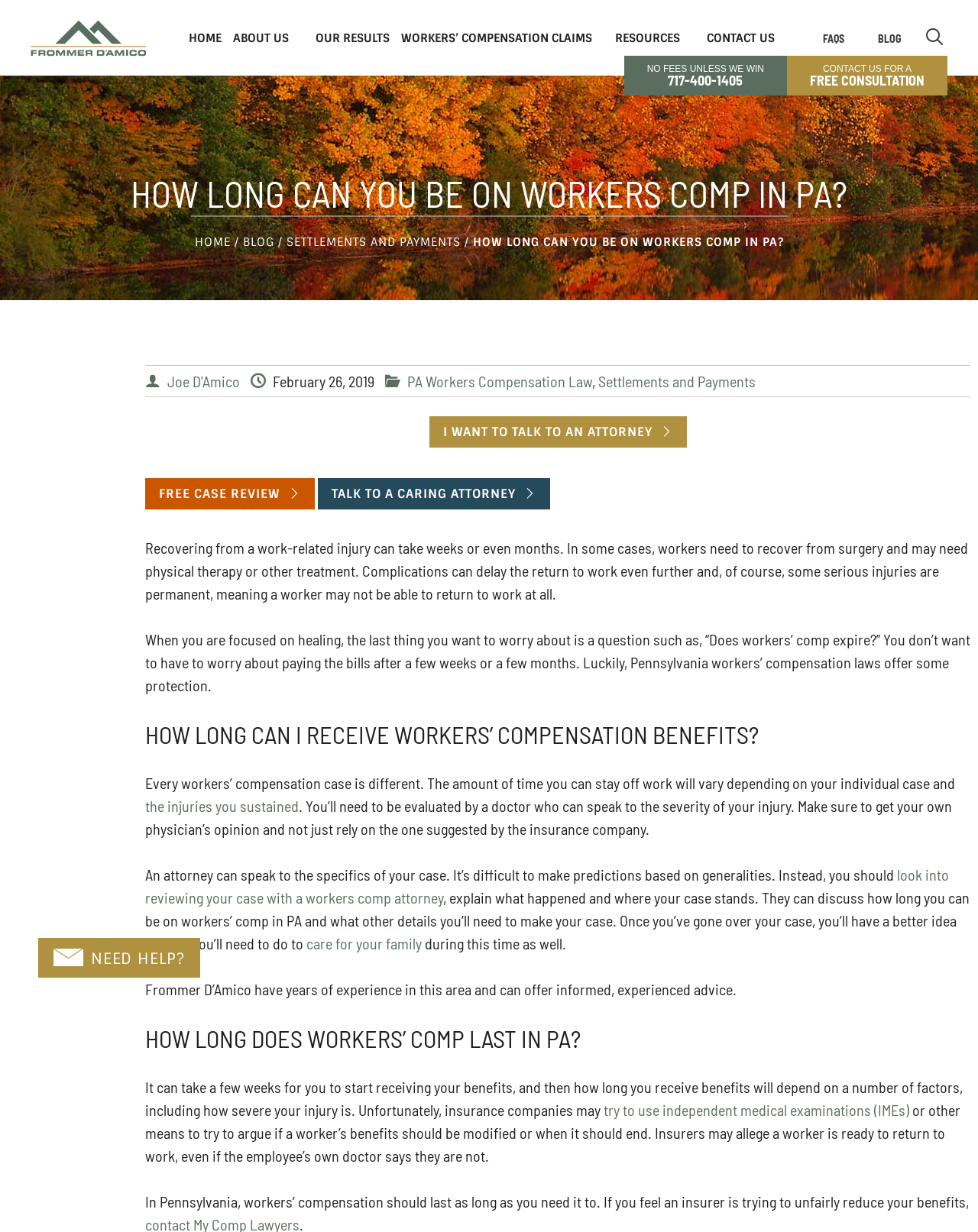Identify the coordinates of the bounding box for the element that must be clicked to accomplish the instruction: "Get a free case review".

[0.148, 0.388, 0.322, 0.414]